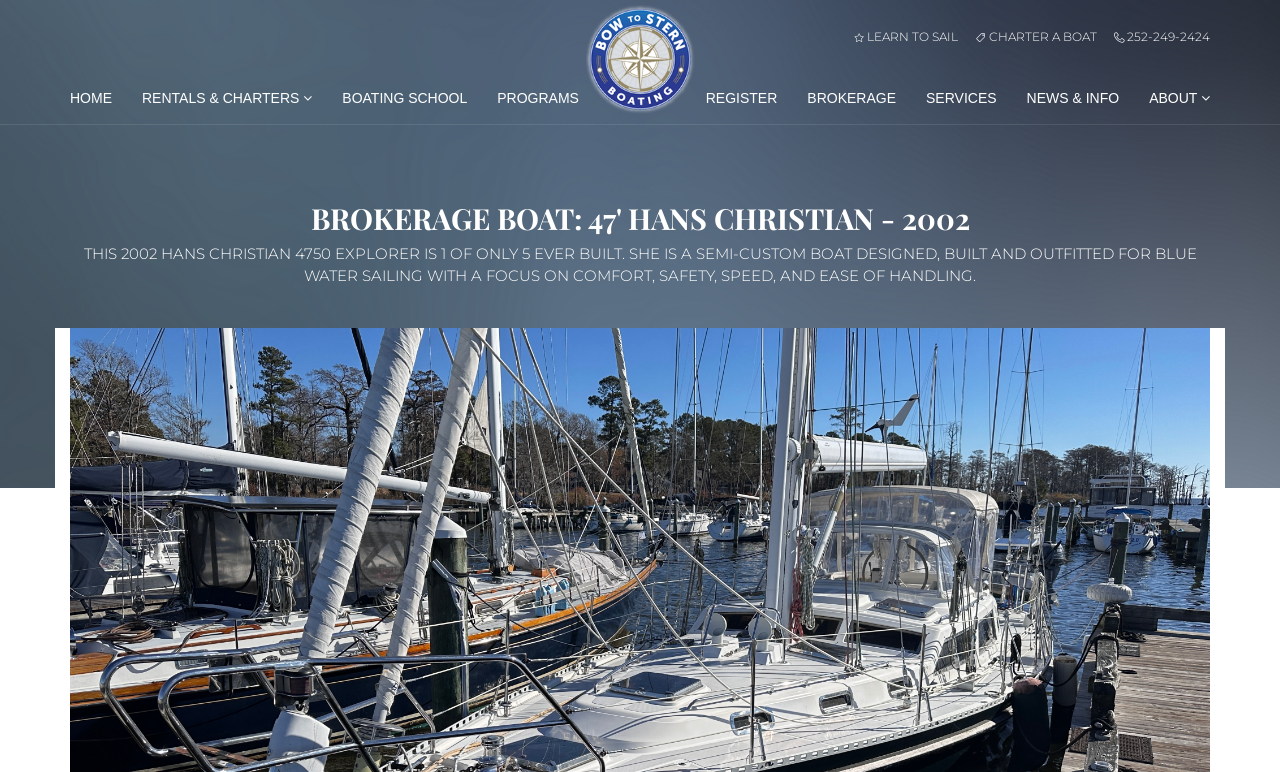What is the focus of this boat's design?
Provide a one-word or short-phrase answer based on the image.

Comfort, safety, speed, and ease of handling